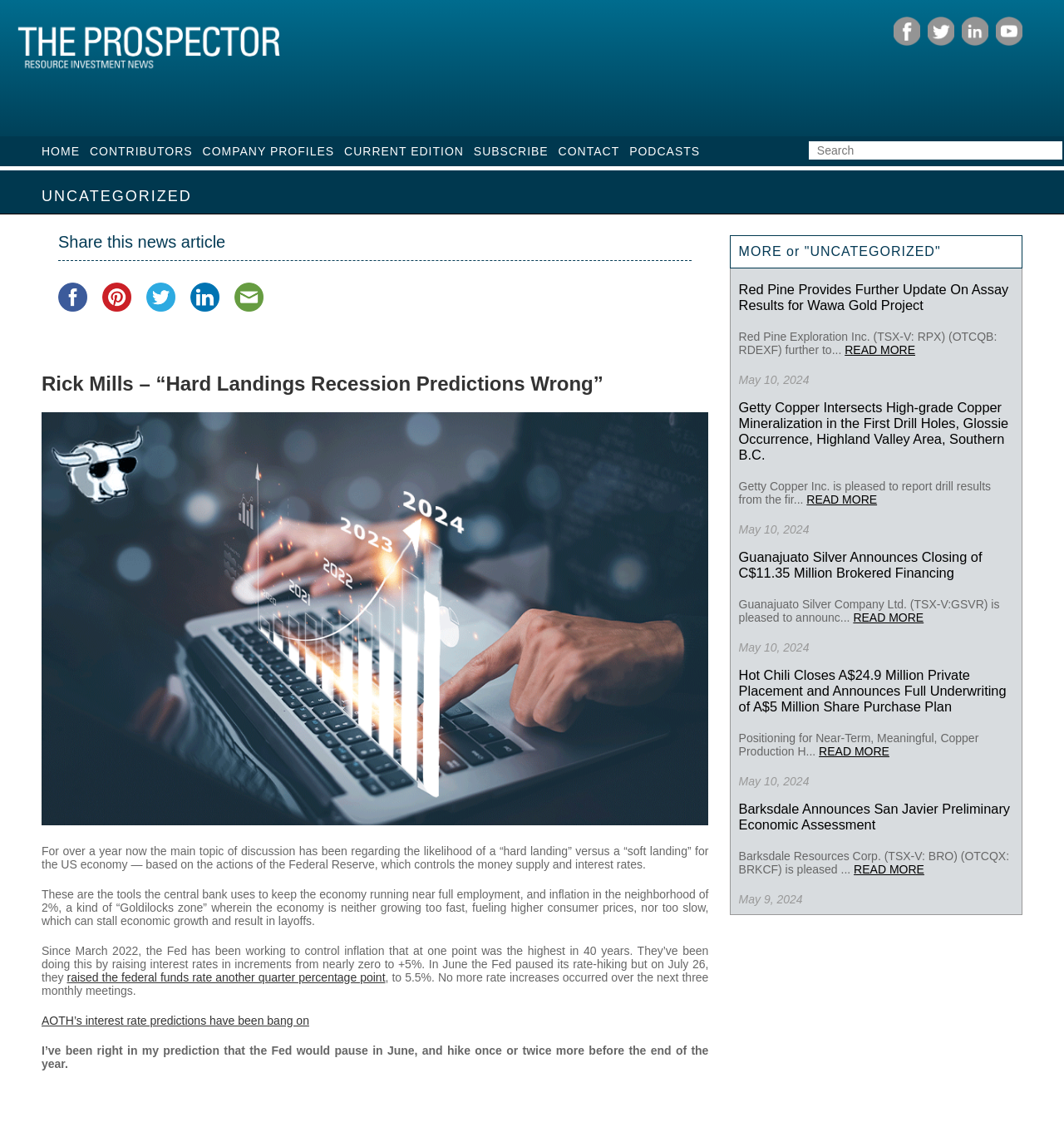Respond to the question below with a single word or phrase:
How many social media links are available?

4